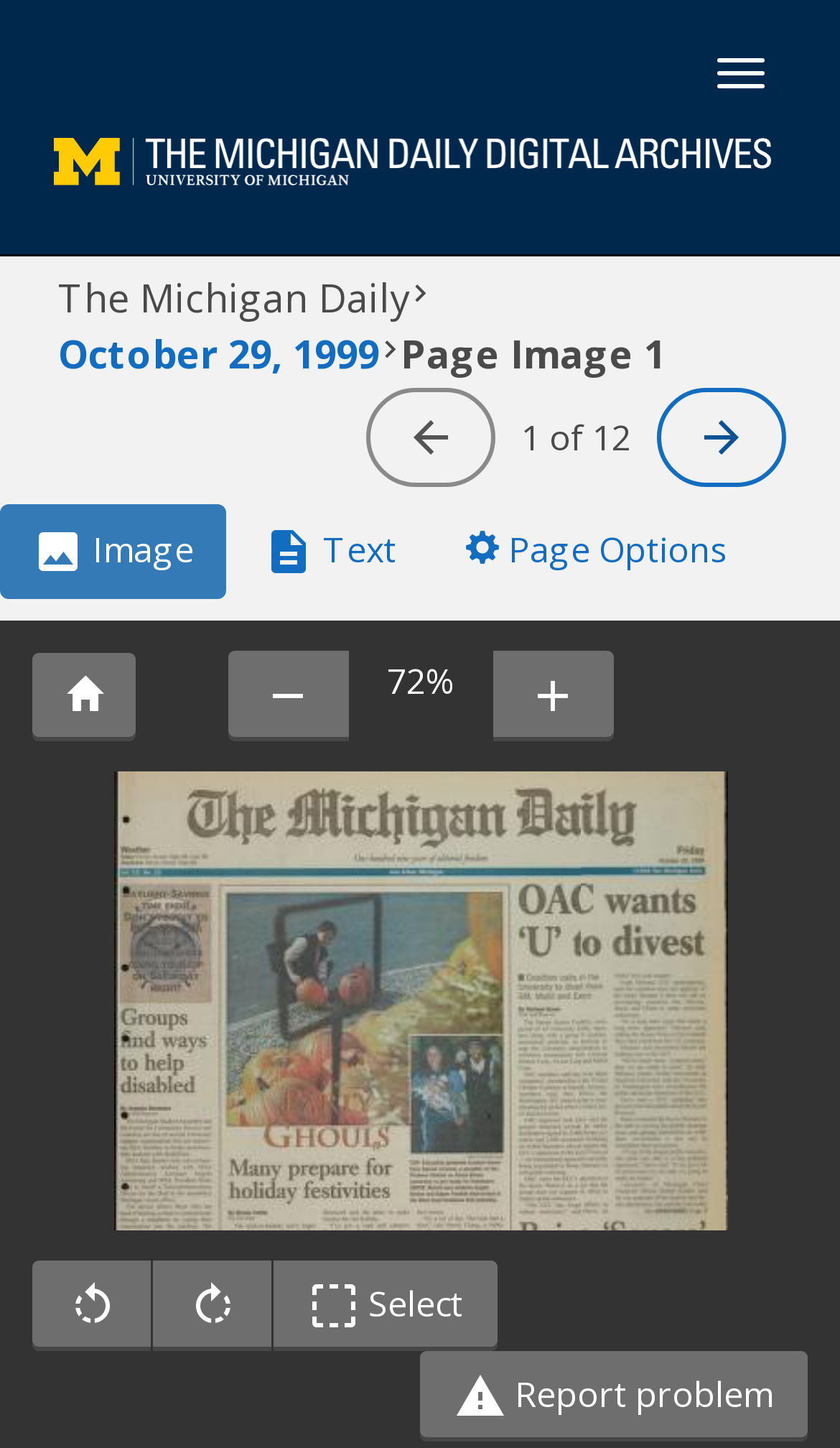Please provide the bounding box coordinates for the element that needs to be clicked to perform the instruction: "View October 29, 1999". The coordinates must consist of four float numbers between 0 and 1, formatted as [left, top, right, bottom].

[0.069, 0.22, 0.451, 0.268]